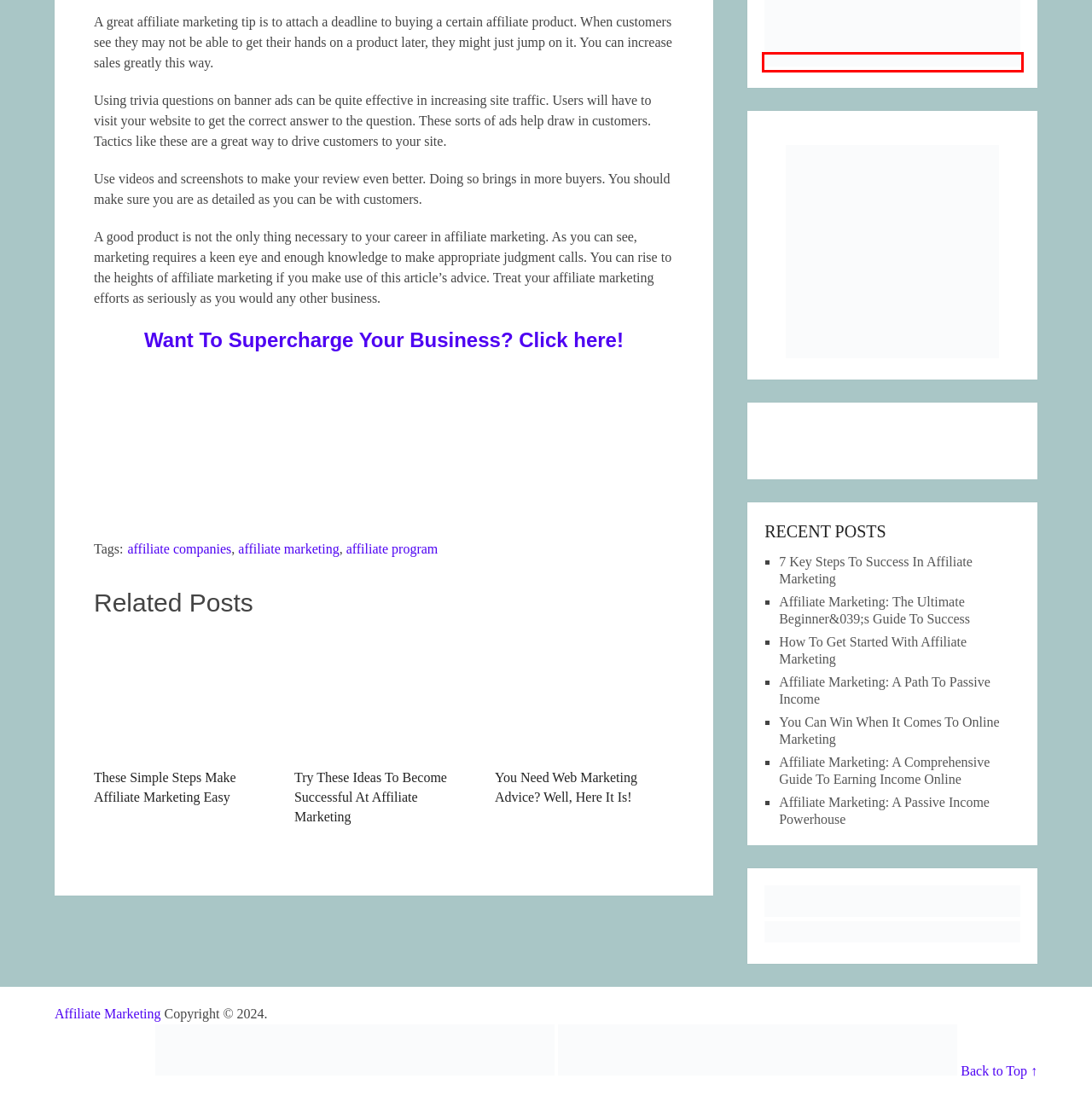You have a screenshot of a webpage with a red rectangle bounding box around a UI element. Choose the best description that matches the new page after clicking the element within the bounding box. The candidate descriptions are:
A. Affiliate Marketing Archives | Affiliate Marketing
B. Affiliate Program Archives | Affiliate Marketing
C. Bot Verification
D. How To Get Started With Affiliate Marketing | Affiliate Marketing
E. 7 Key Steps To Success In Affiliate Marketing | Affiliate Marketing
F. These Simple Steps Make Affiliate Marketing Easy | Affiliate Marketing
G. Affiliate Marketing: A Comprehensive Guide To Earning Income Online | Affiliate Marketing
H. Buy OfficeSuite | OfficeSuite

H